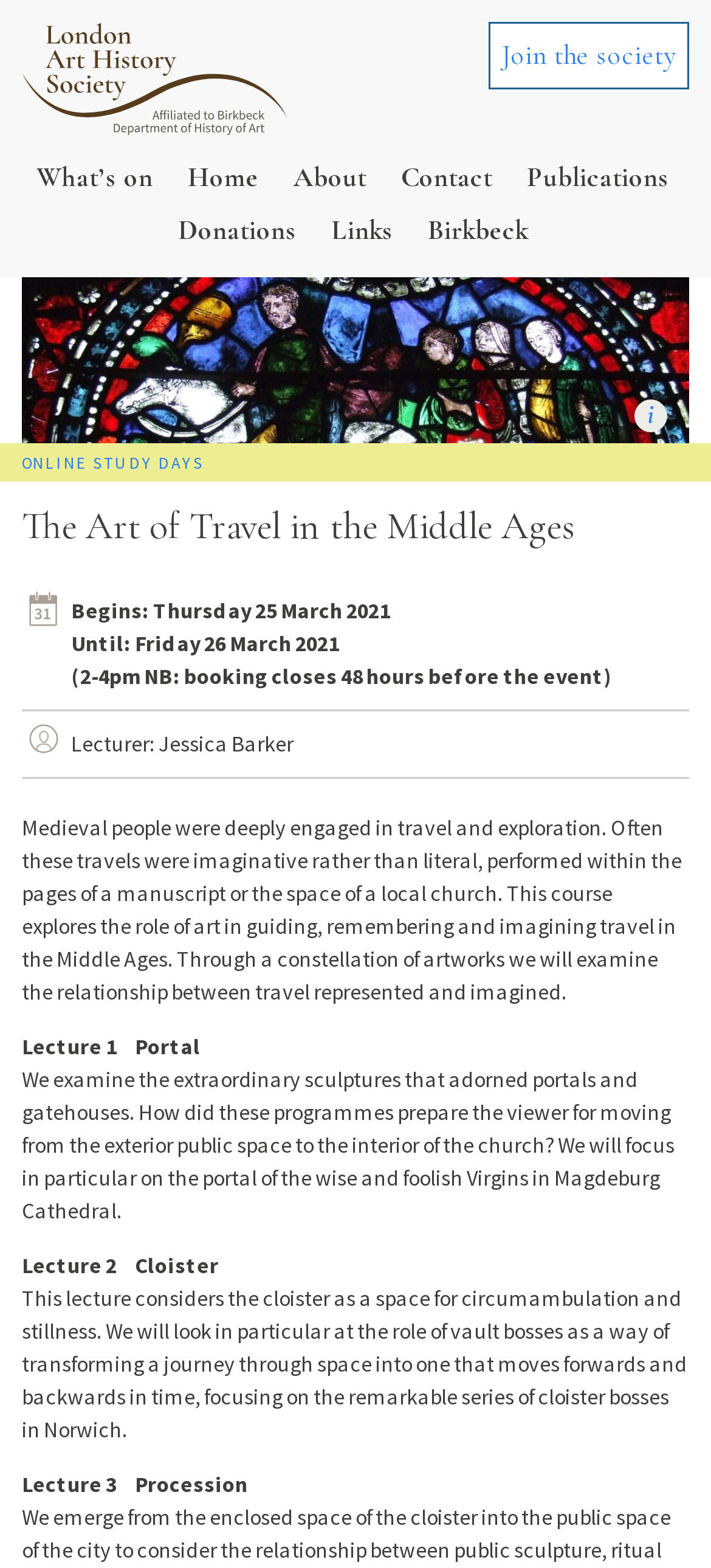Please determine the bounding box coordinates for the element that should be clicked to follow these instructions: "Click on the 'What’s on' link".

[0.036, 0.097, 0.231, 0.13]